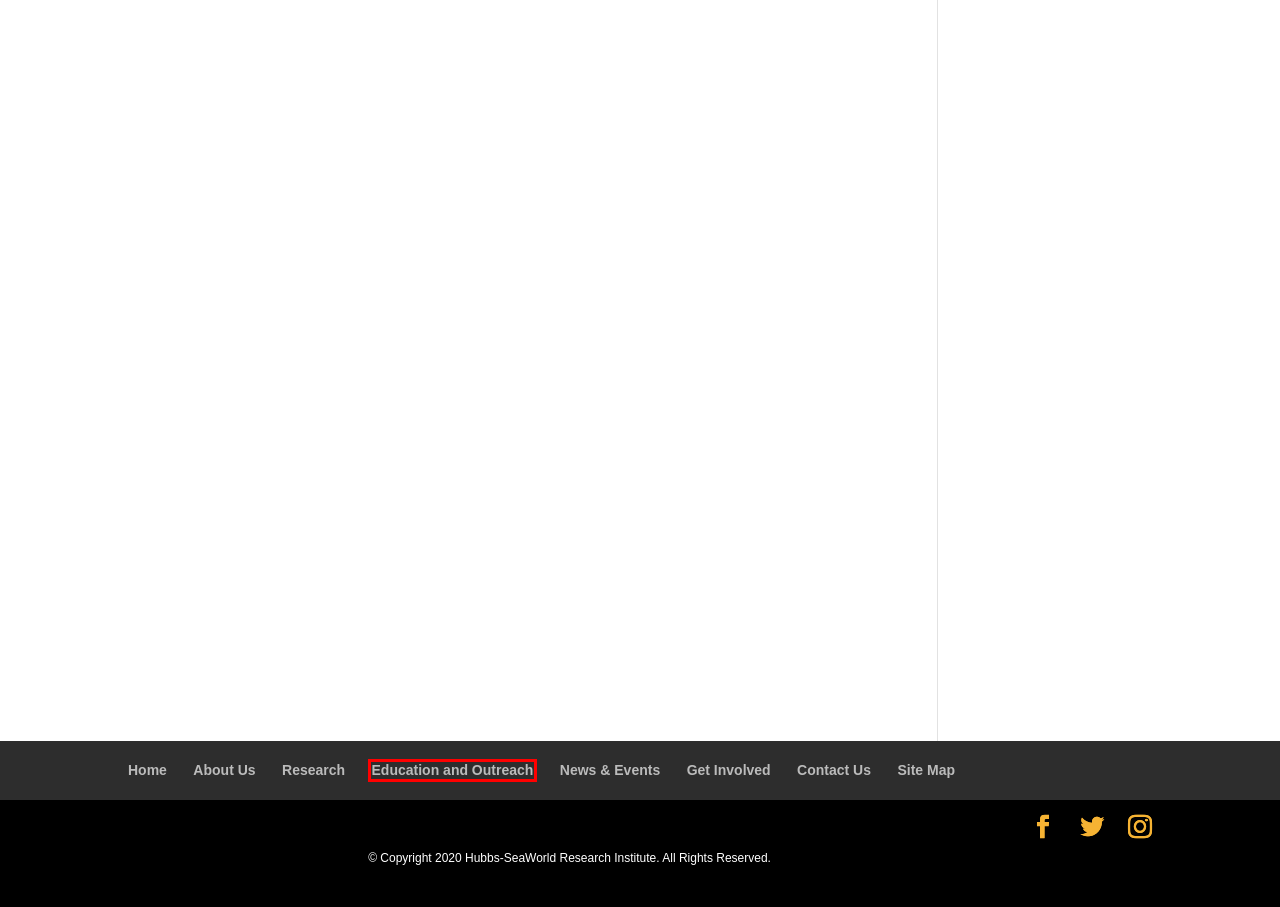You are given a screenshot of a webpage with a red rectangle bounding box. Choose the best webpage description that matches the new webpage after clicking the element in the bounding box. Here are the candidates:
A. Education and Outreach | Home
B. Fins and Flukes | Home
C. SD Weekly Briefing — HSWRI 60th Anniversary Gala | Home
D. Home | Marine Life Scientific Research, Ocean Research, Hubbs Sea World Research
E. WFTV 9 – Newborn sperm whale calf strands on beach near Marineland | Home
F. Site Map | Home
G. Indian River Lagoon National Scenic Byway Home
H. Get Involved | Home

A